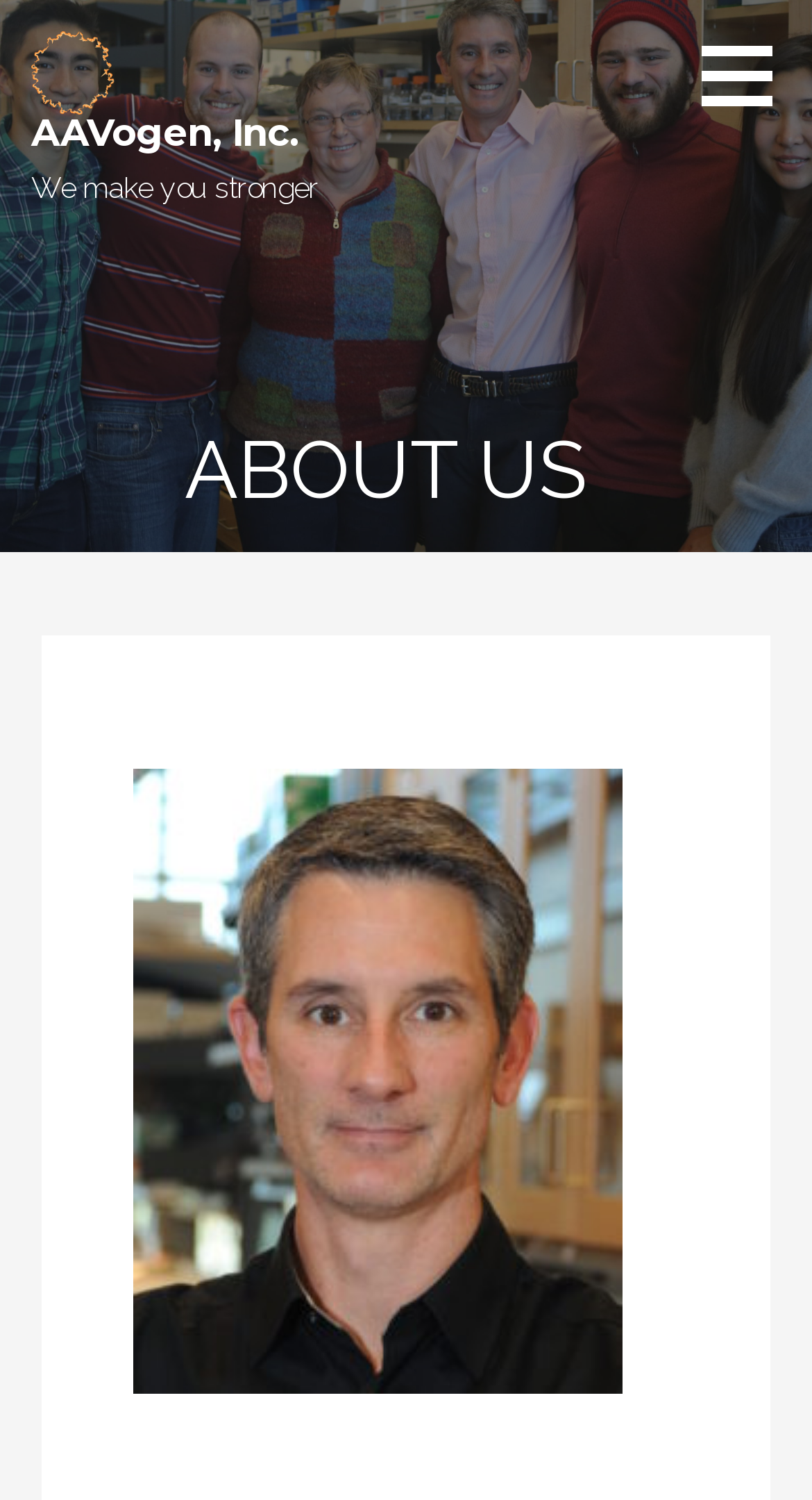Extract the bounding box for the UI element that matches this description: "AAVogen, Inc.".

[0.038, 0.074, 0.372, 0.104]